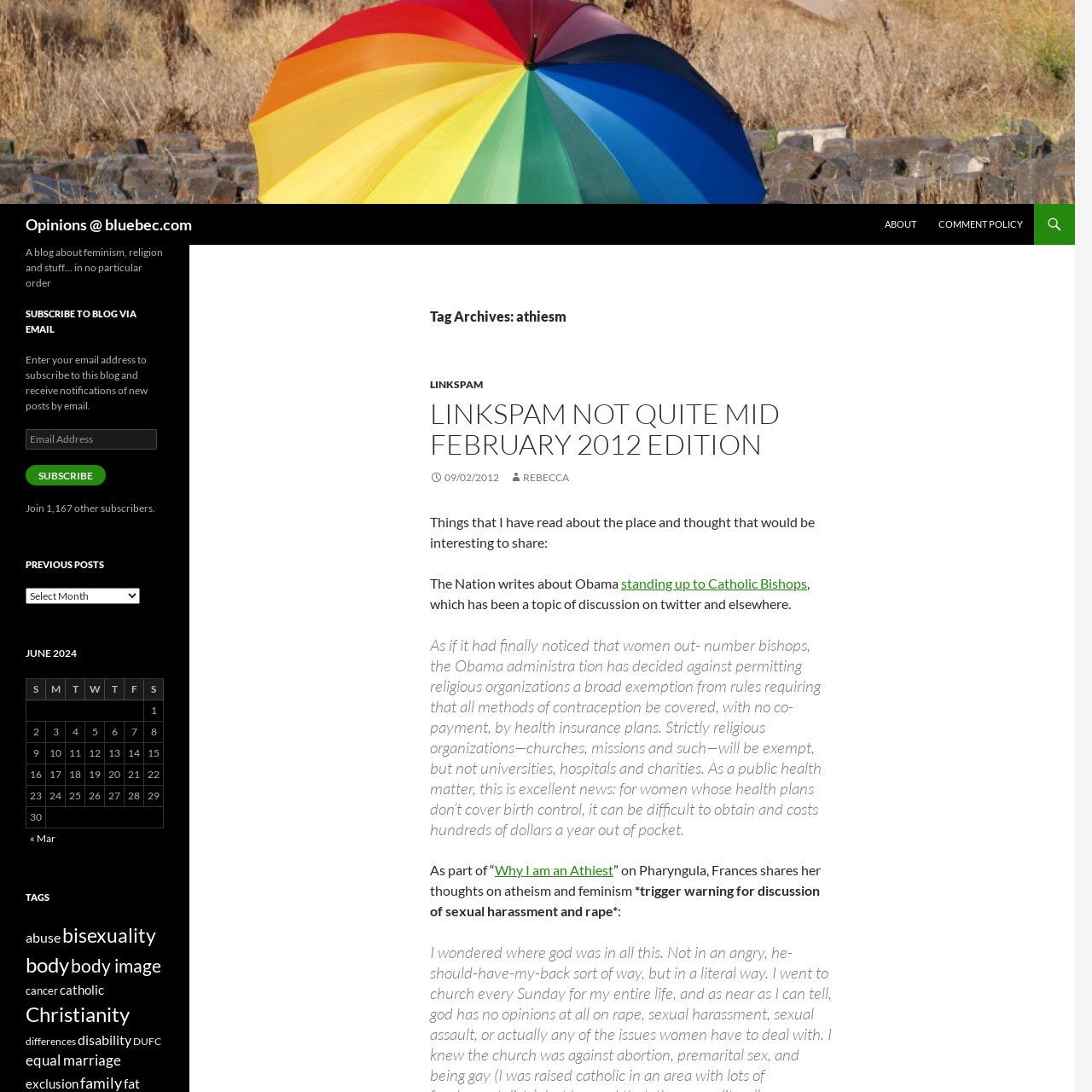Show the bounding box coordinates for the HTML element described as: "Video".

None